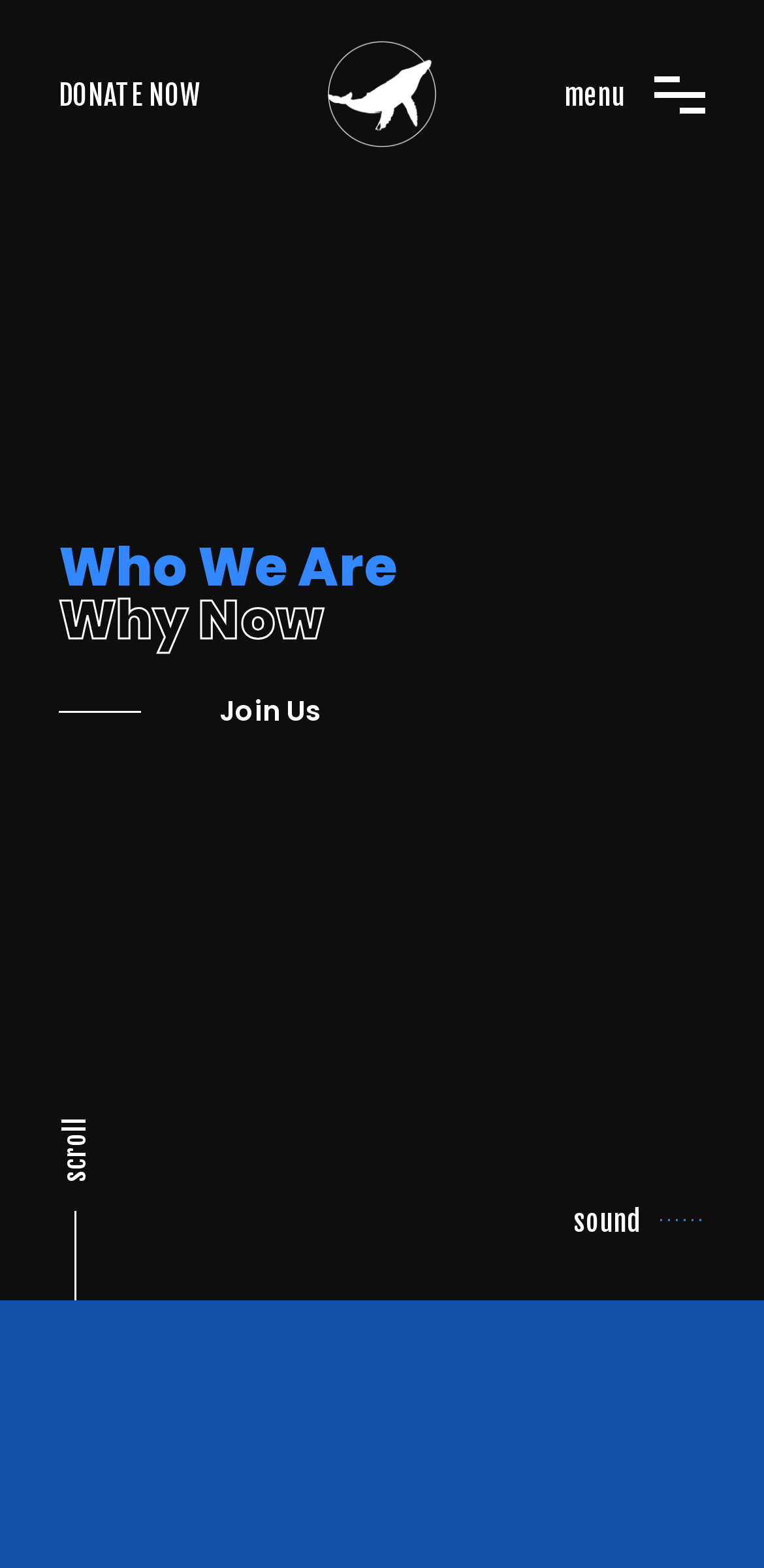Summarize the webpage with intricate details.

The webpage is about PreserVR, a group of environmental activists and technology craftsmen. At the top left of the page, there is a "DONATE NOW" link. Next to it, on the top center, there is an image. On the top right, there is a "menu" text. 

Below the top section, there is a heading that reads "Who We Are Why Now". Underneath this heading, there is a "Join Us" link, accompanied by a small image on its left. 

At the bottom left of the page, there is a "scroll" text, and at the bottom right, there is a "sound" text.